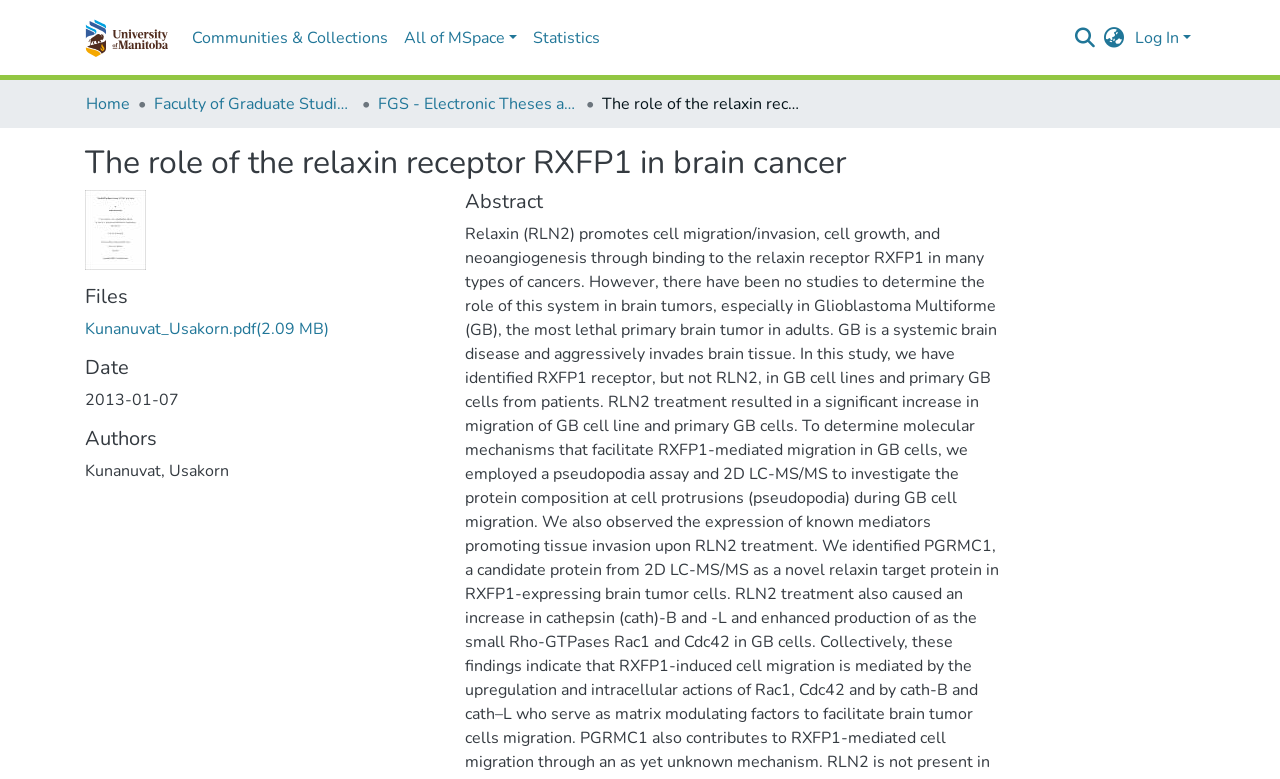What is the author's name?
Provide a detailed and well-explained answer to the question.

I looked for a heading element with the text 'Authors' and found a StaticText element with the author's name 'Kunanuvat, Usakorn' below it. This suggests that the author's name is 'Kunanuvat, Usakorn'.